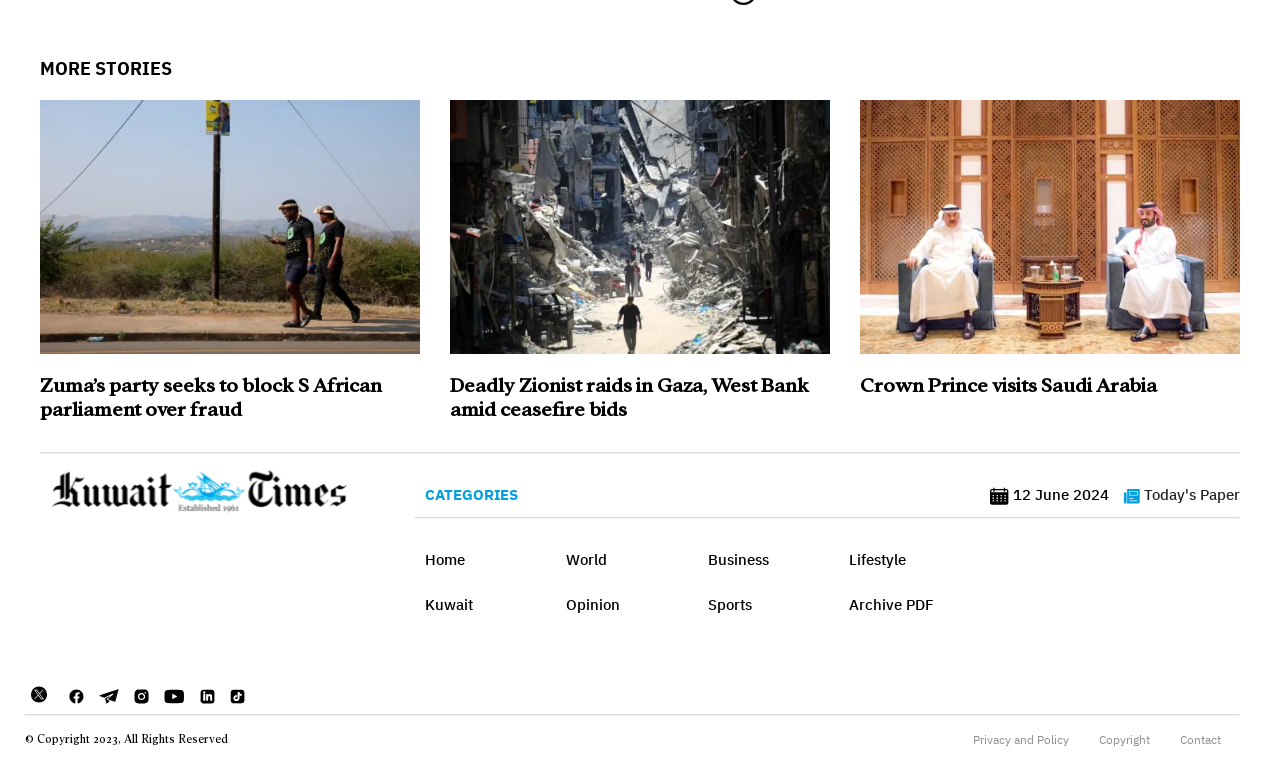Find the bounding box coordinates for the UI element whose description is: "Aluminum PCB Service". The coordinates should be four float numbers between 0 and 1, in the format [left, top, right, bottom].

None